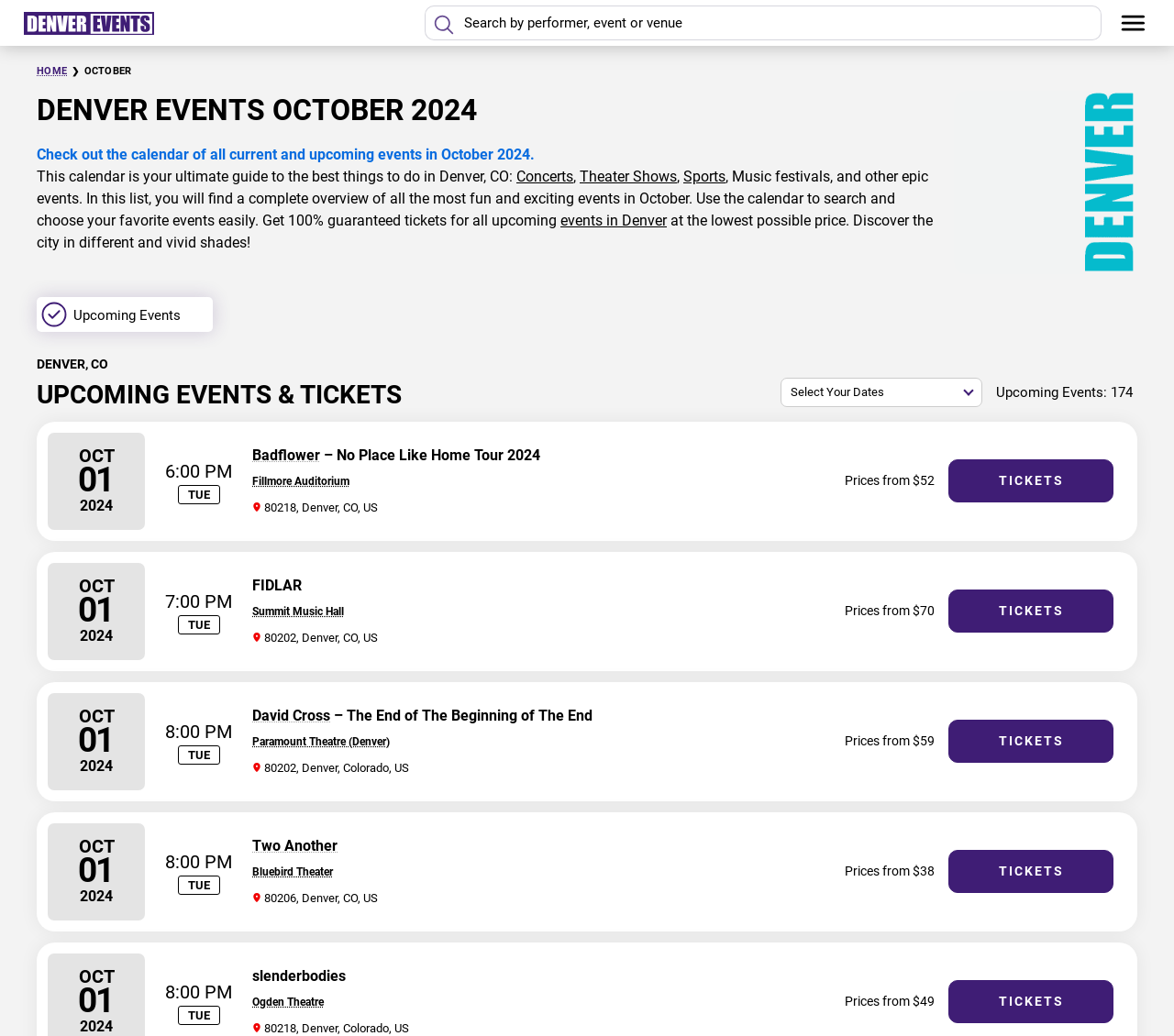What is the lowest price for tickets on this webpage?
Please provide a detailed and comprehensive answer to the question.

After scanning the webpage's content, I found that the lowest price for tickets is $38, which is mentioned alongside the event 'slenderbodies' at the Ogden Theatre.